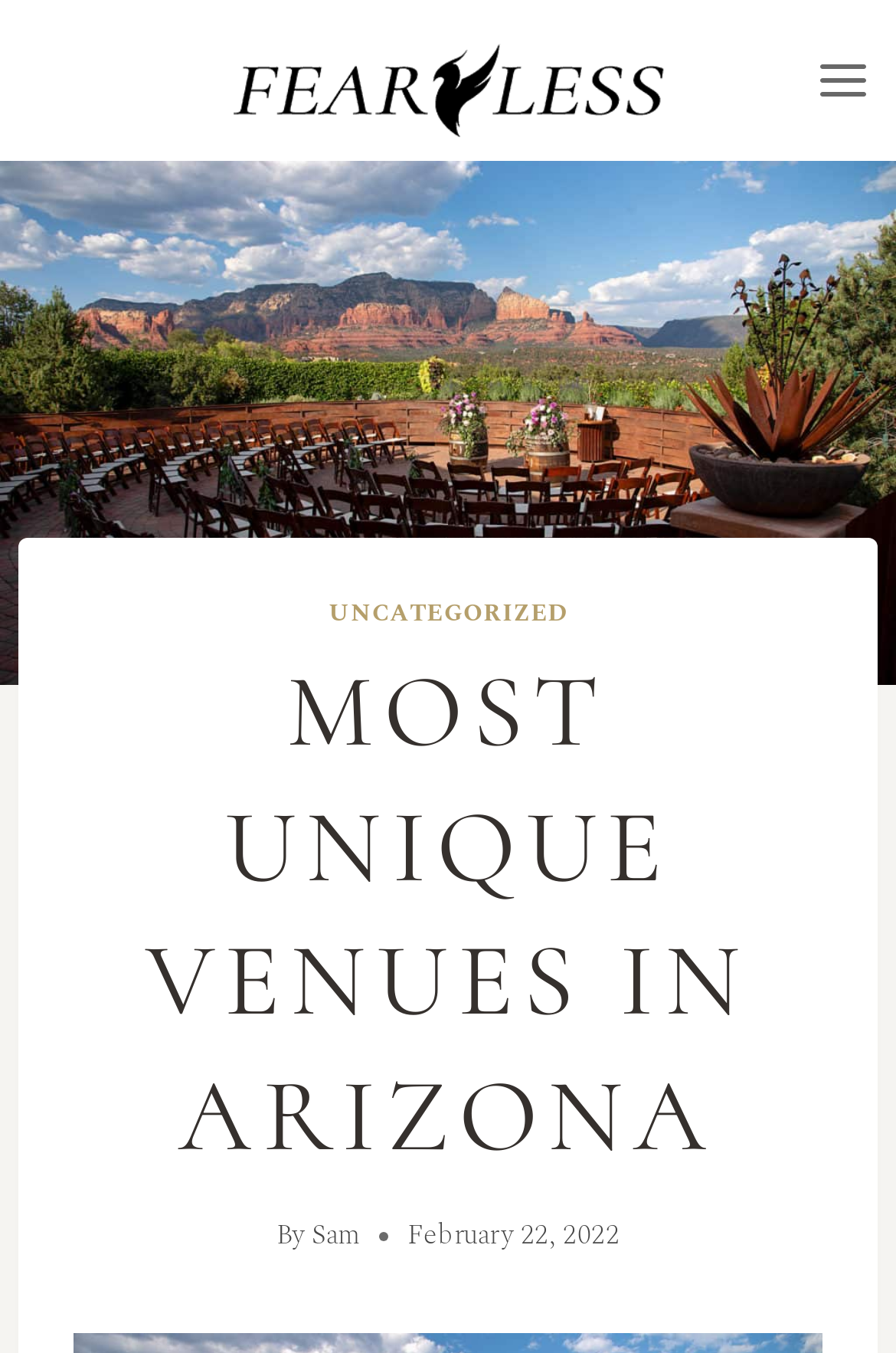Find and generate the main title of the webpage.

MOST UNIQUE VENUES IN ARIZONA